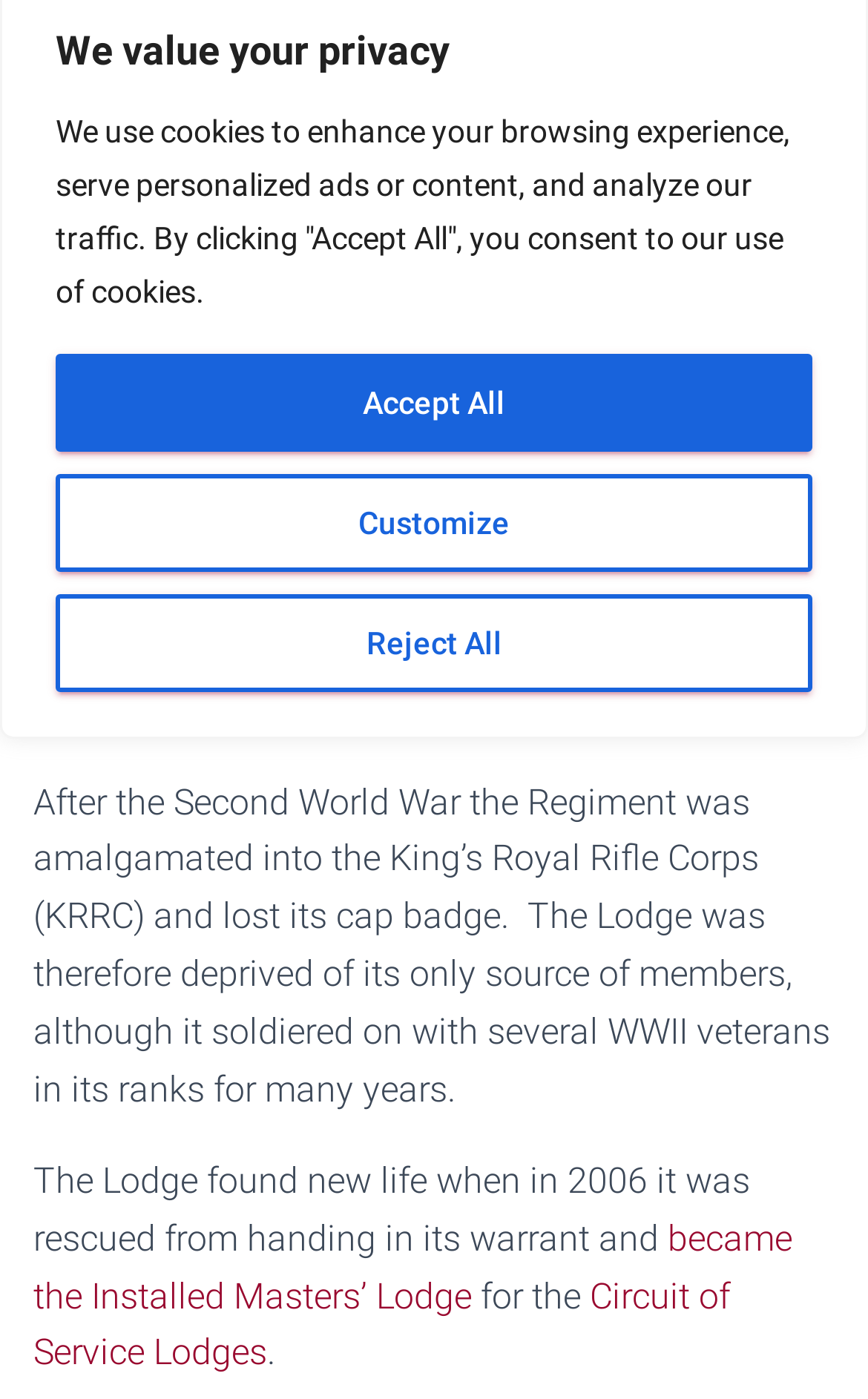Locate the bounding box coordinates of the UI element described by: "Web Accessibility Policy". Provide the coordinates as four float numbers between 0 and 1, formatted as [left, top, right, bottom].

None